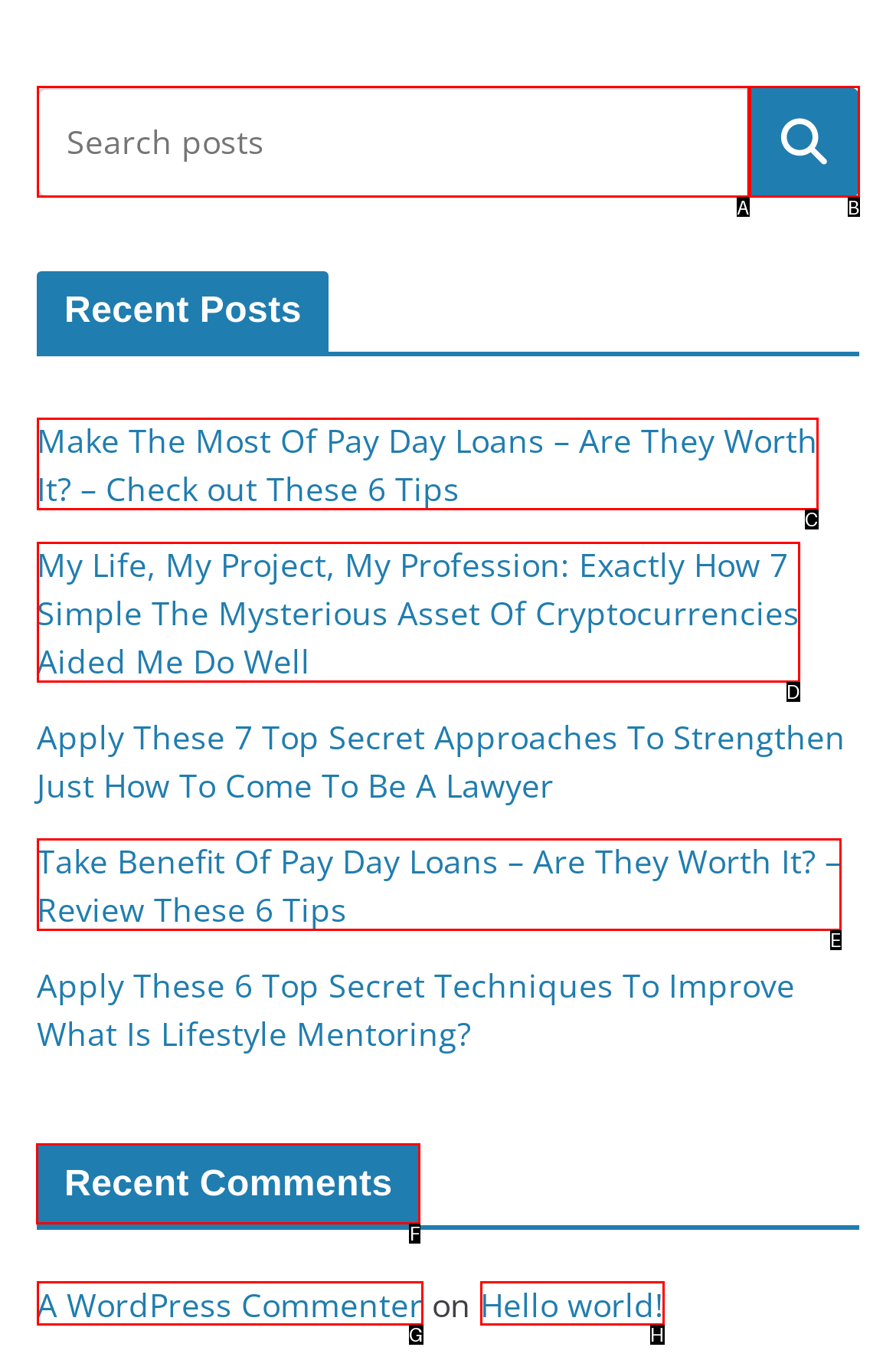Choose the HTML element that needs to be clicked for the given task: view recent comments Respond by giving the letter of the chosen option.

F